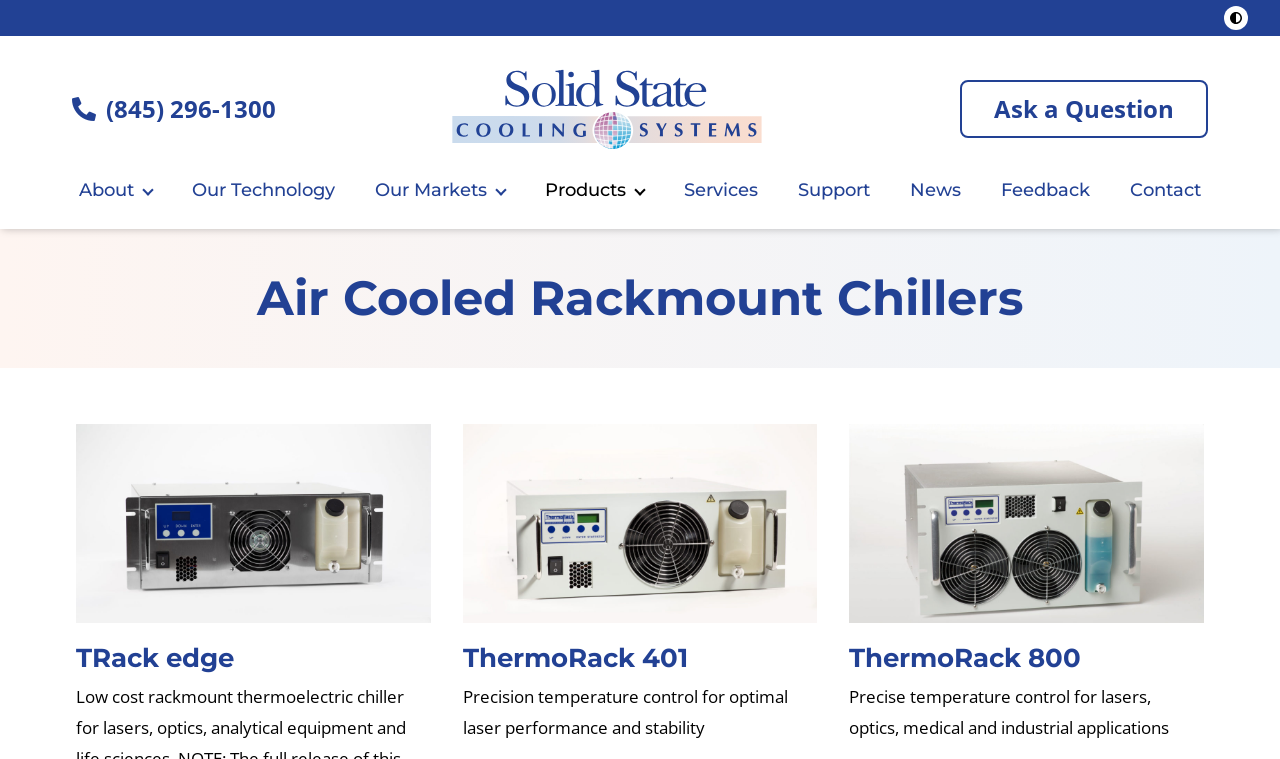Please identify the bounding box coordinates of the element that needs to be clicked to perform the following instruction: "Go to the about page".

[0.062, 0.225, 0.119, 0.276]